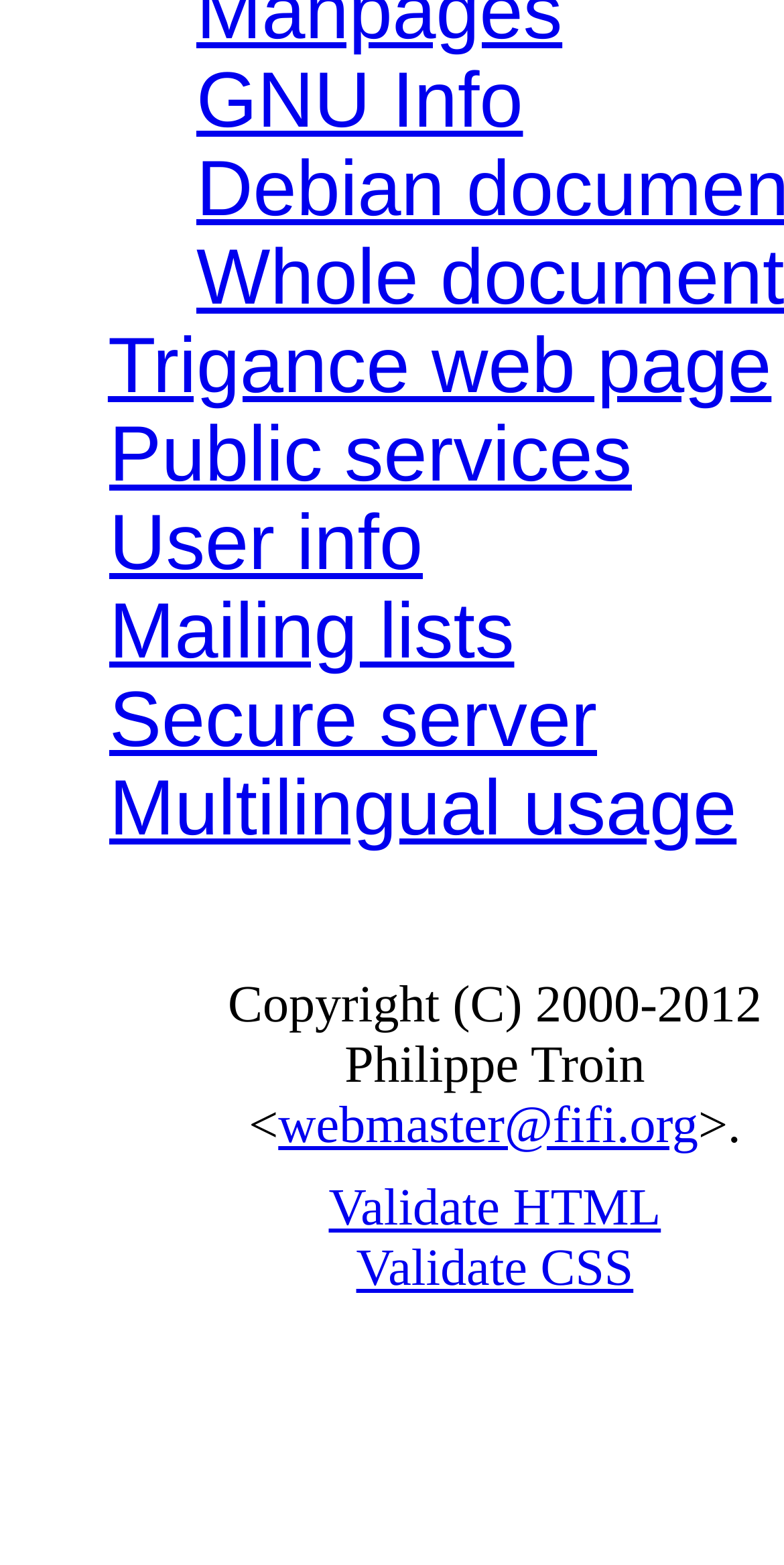Mark the bounding box of the element that matches the following description: "Trigance web page".

[0.093, 0.054, 0.594, 0.087]